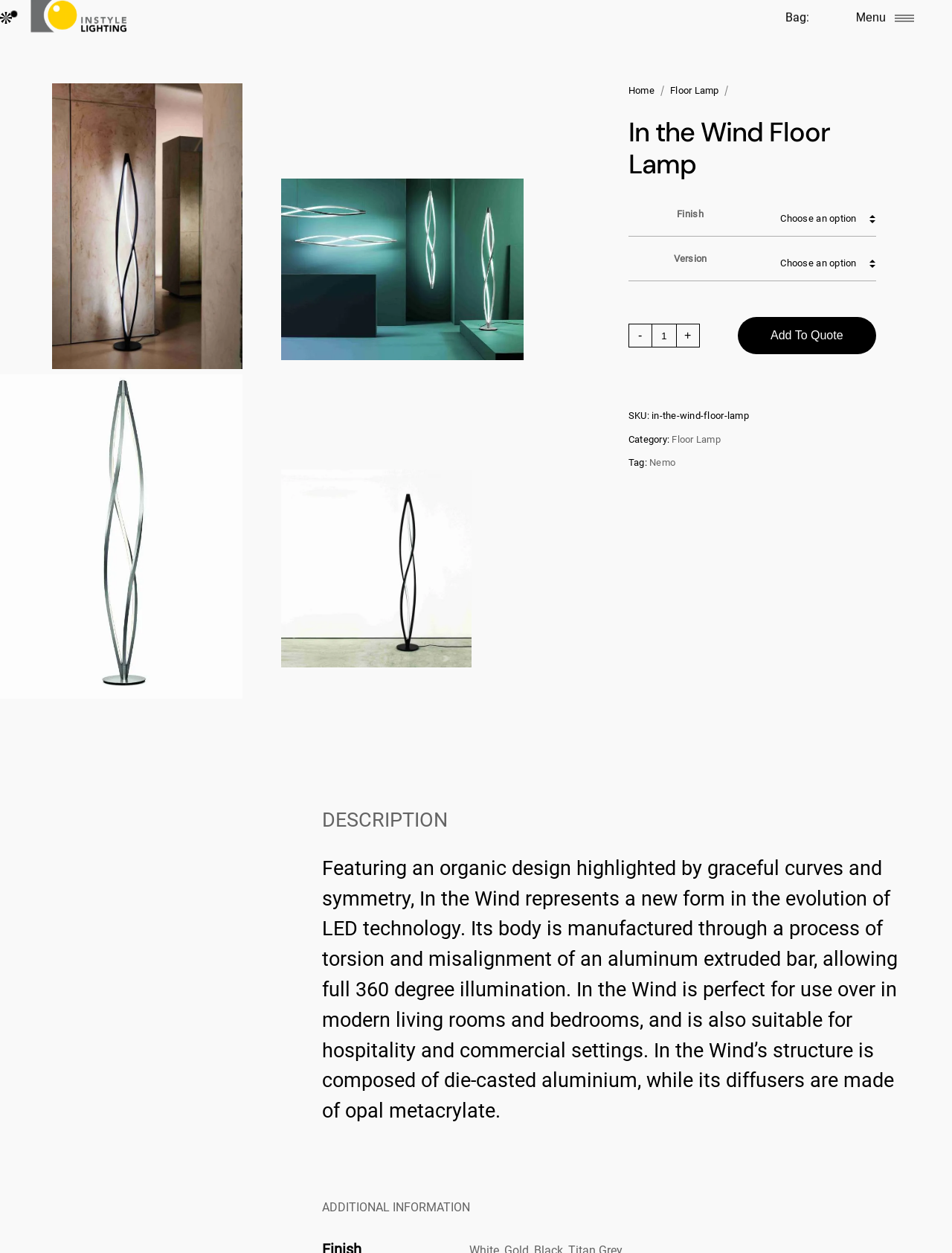Identify and provide the main heading of the webpage.

In the Wind Floor Lamp